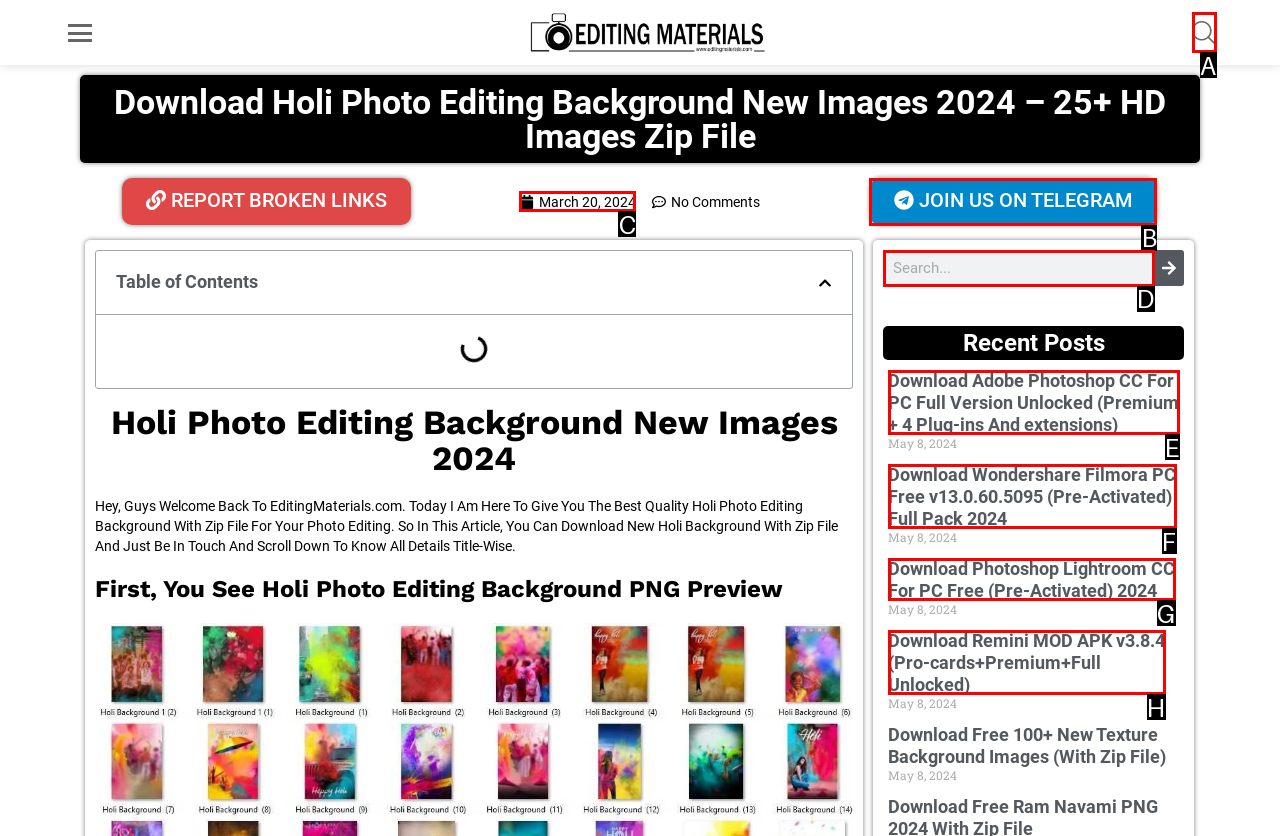Please select the letter of the HTML element that fits the description: parent_node: Search name="s" placeholder="Search...". Answer with the option's letter directly.

D